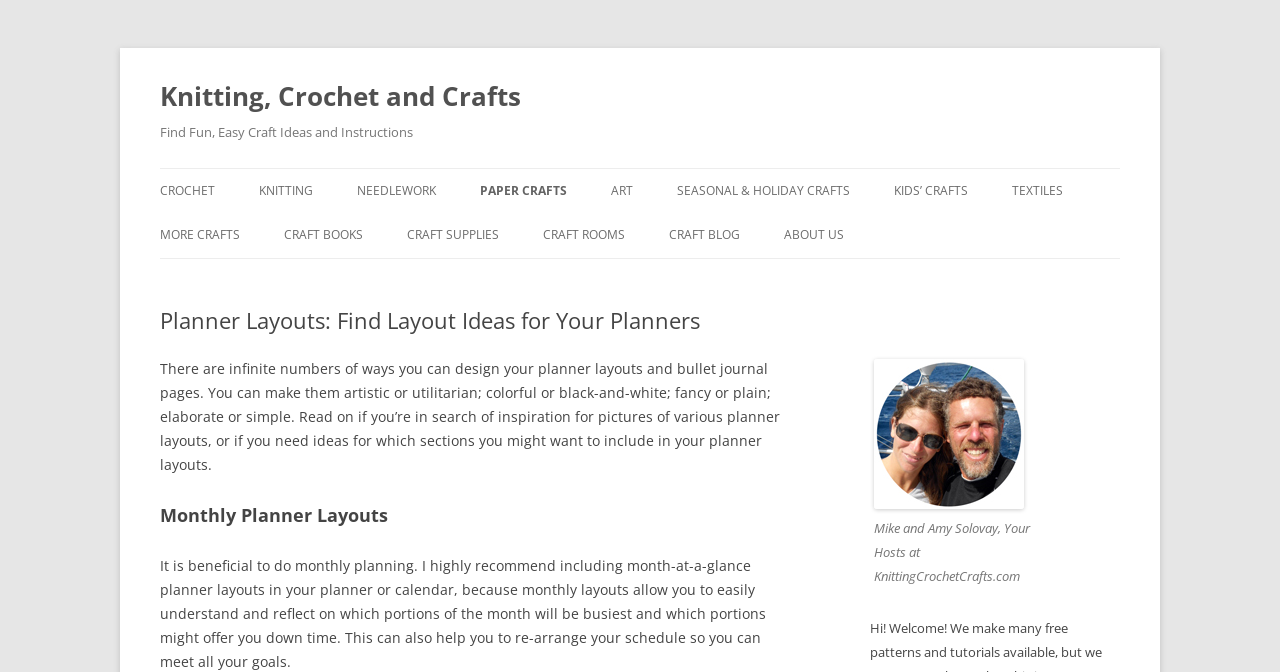Using the information in the image, could you please answer the following question in detail:
What is the main topic of the webpage?

Based on the links and headings on the webpage, it appears that the main topic is related to crafts, such as knitting, crochet, and paper crafts, as well as planning and organizing using planners and calendars.